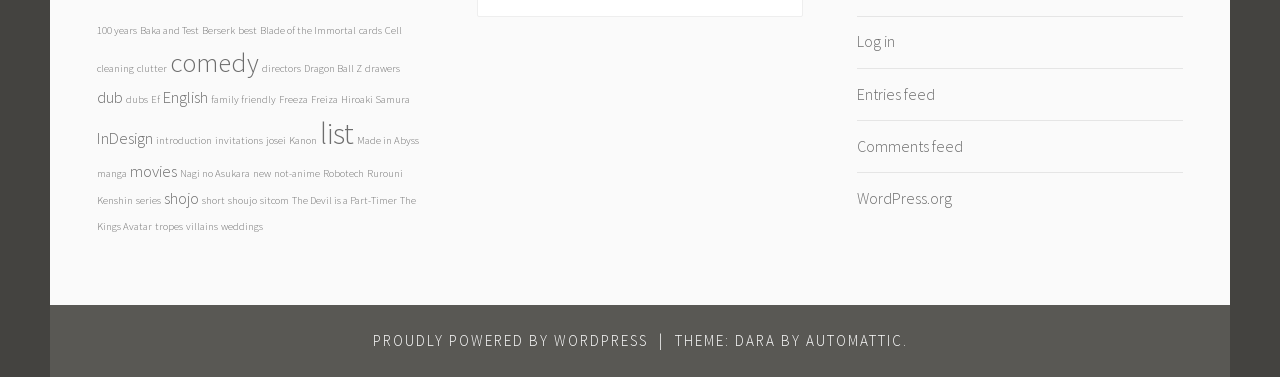How many feed links are there?
Please answer the question with a detailed response using the information from the screenshot.

I found two link elements with the texts 'Entries feed' and 'Comments feed', and their bounding box coordinates are [0.67, 0.222, 0.731, 0.275] and [0.67, 0.36, 0.752, 0.413] respectively, indicating that there are 2 feed links on the webpage.